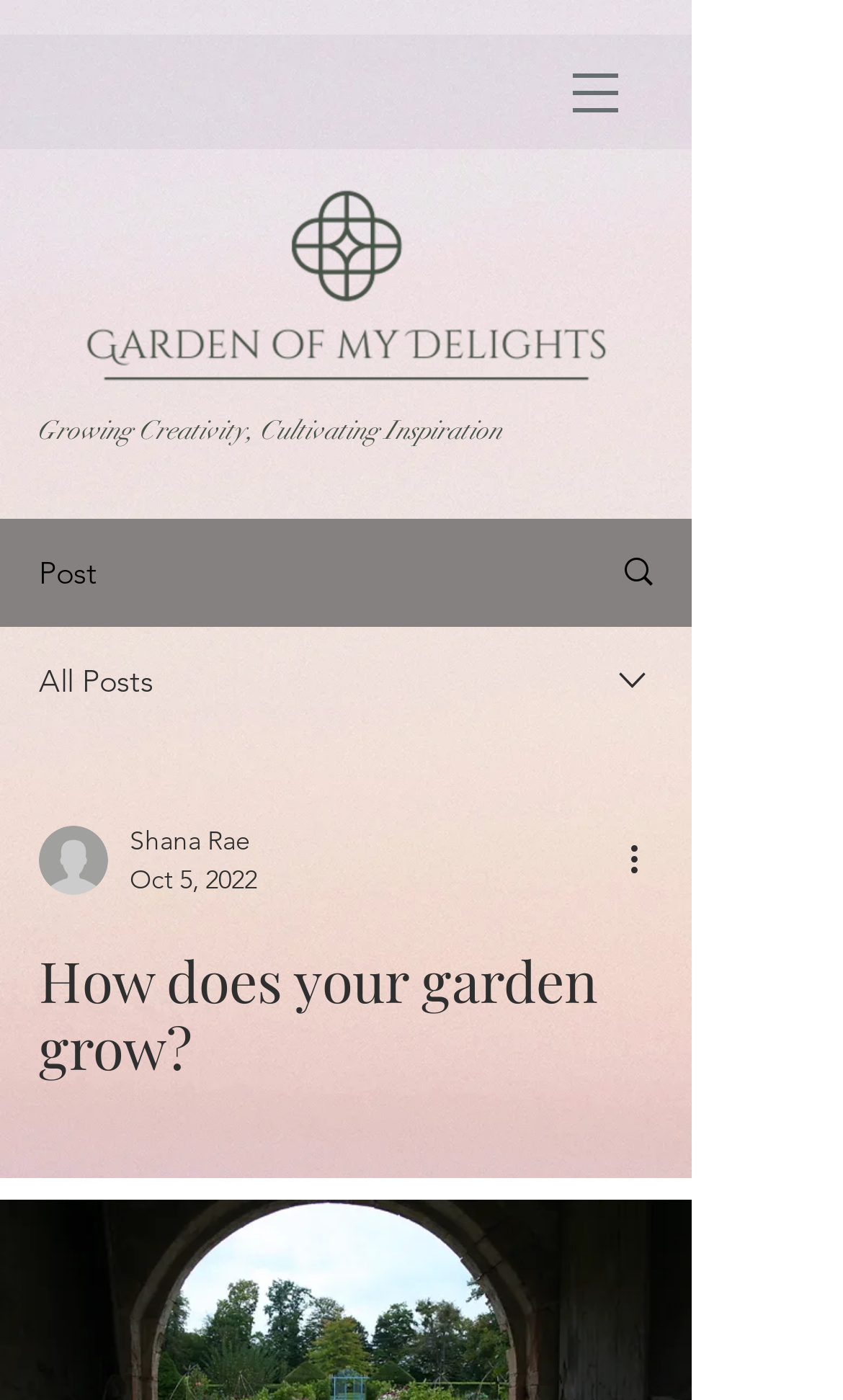Based on the element description aria-label="More actions", identify the bounding box of the UI element in the given webpage screenshot. The coordinates should be in the format (top-left x, top-left y, bottom-right x, bottom-right y) and must be between 0 and 1.

[0.738, 0.596, 0.8, 0.633]